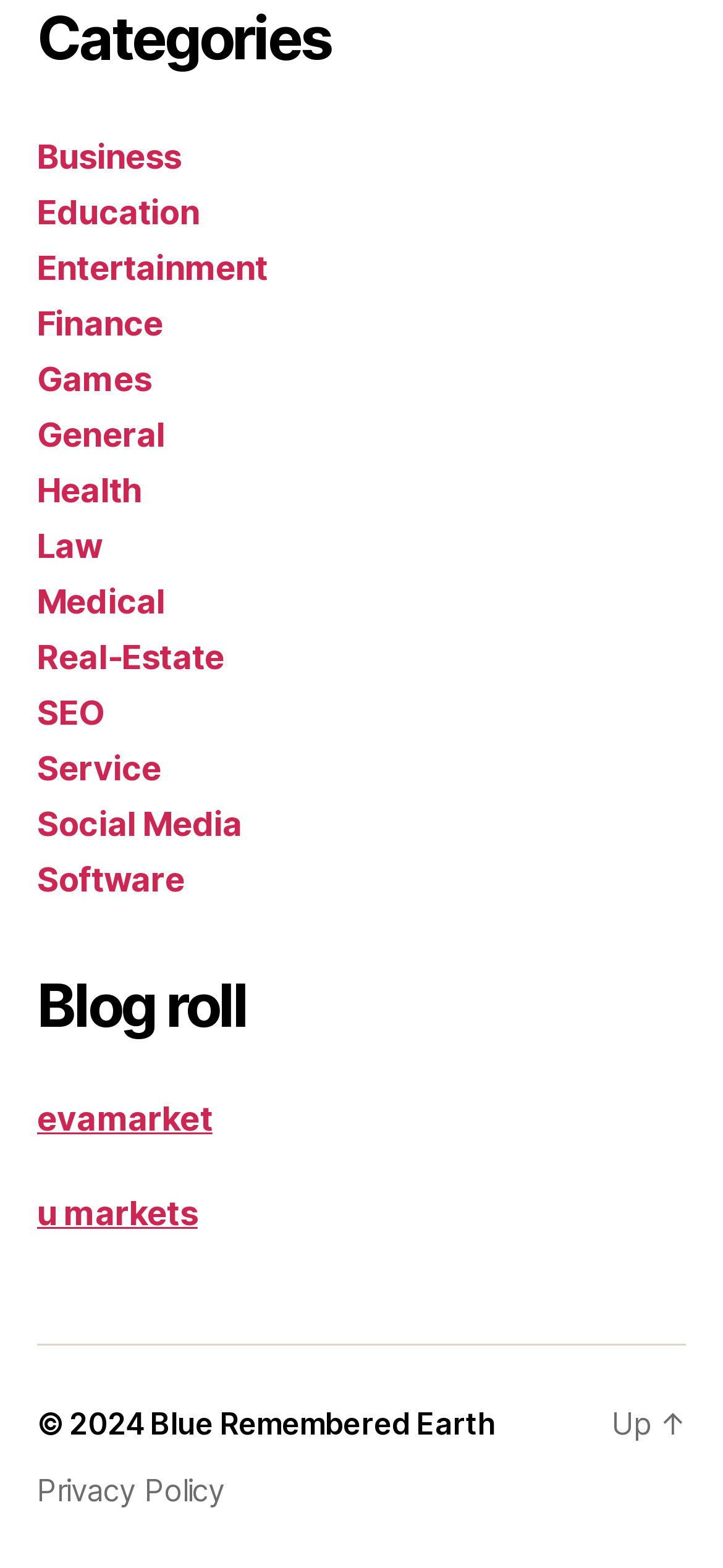Identify the bounding box for the UI element described as: "General". The coordinates should be four float numbers between 0 and 1, i.e., [left, top, right, bottom].

[0.051, 0.265, 0.229, 0.29]